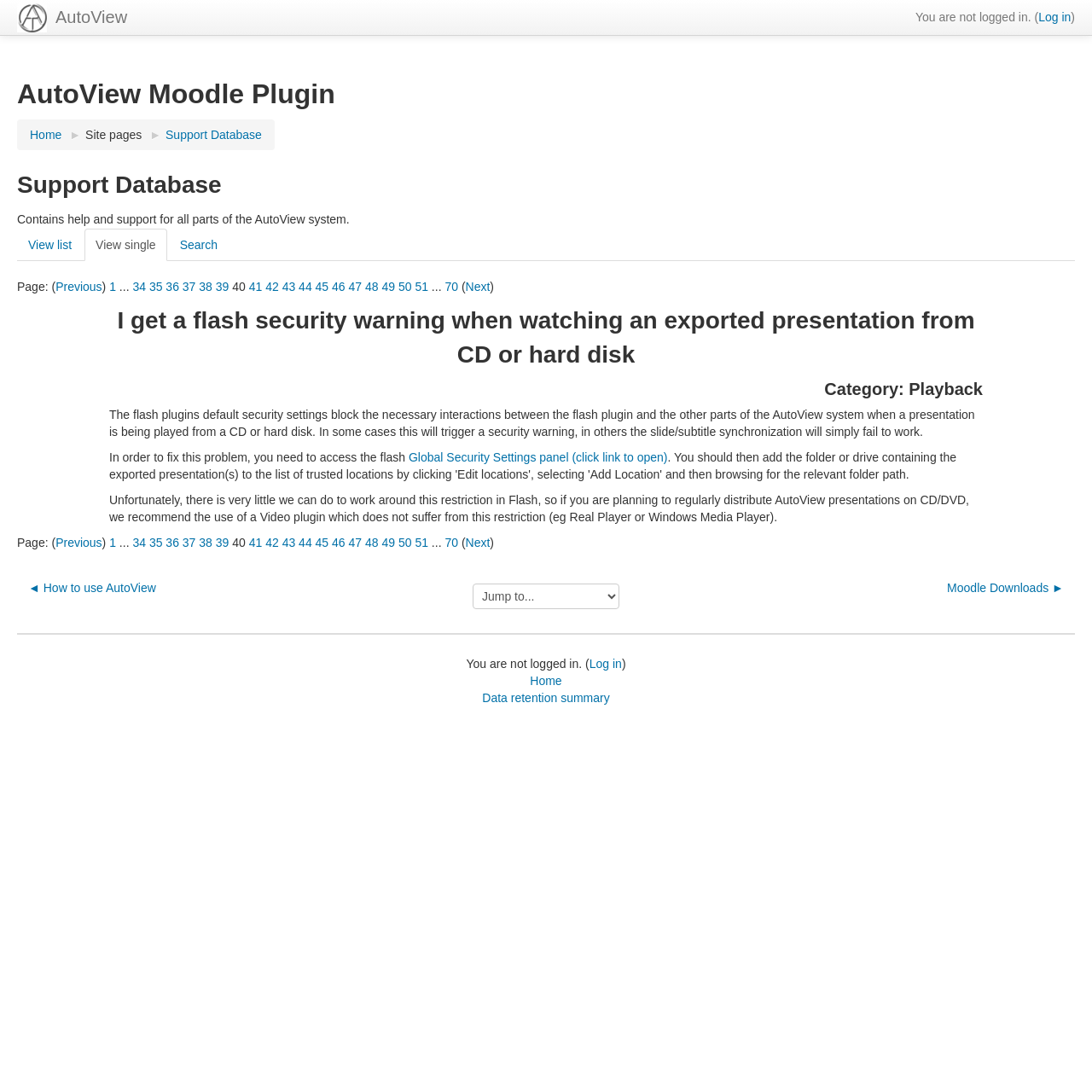Determine the bounding box coordinates of the element's region needed to click to follow the instruction: "View list". Provide these coordinates as four float numbers between 0 and 1, formatted as [left, top, right, bottom].

[0.016, 0.209, 0.076, 0.239]